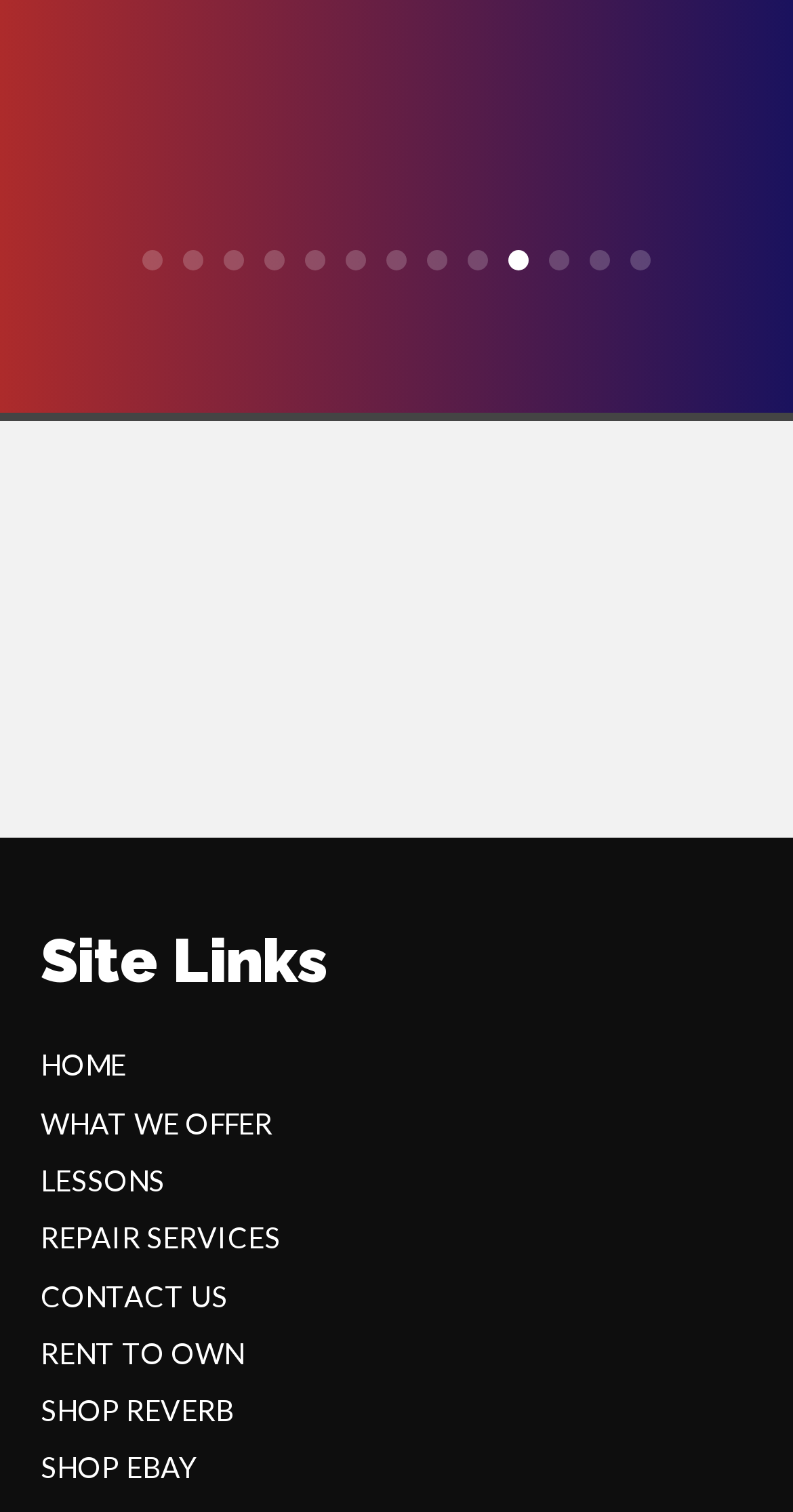What is the heading above the site links section?
Based on the visual information, provide a detailed and comprehensive answer.

I looked at the heading above the site links section and found that it is labeled as 'Site Links'.